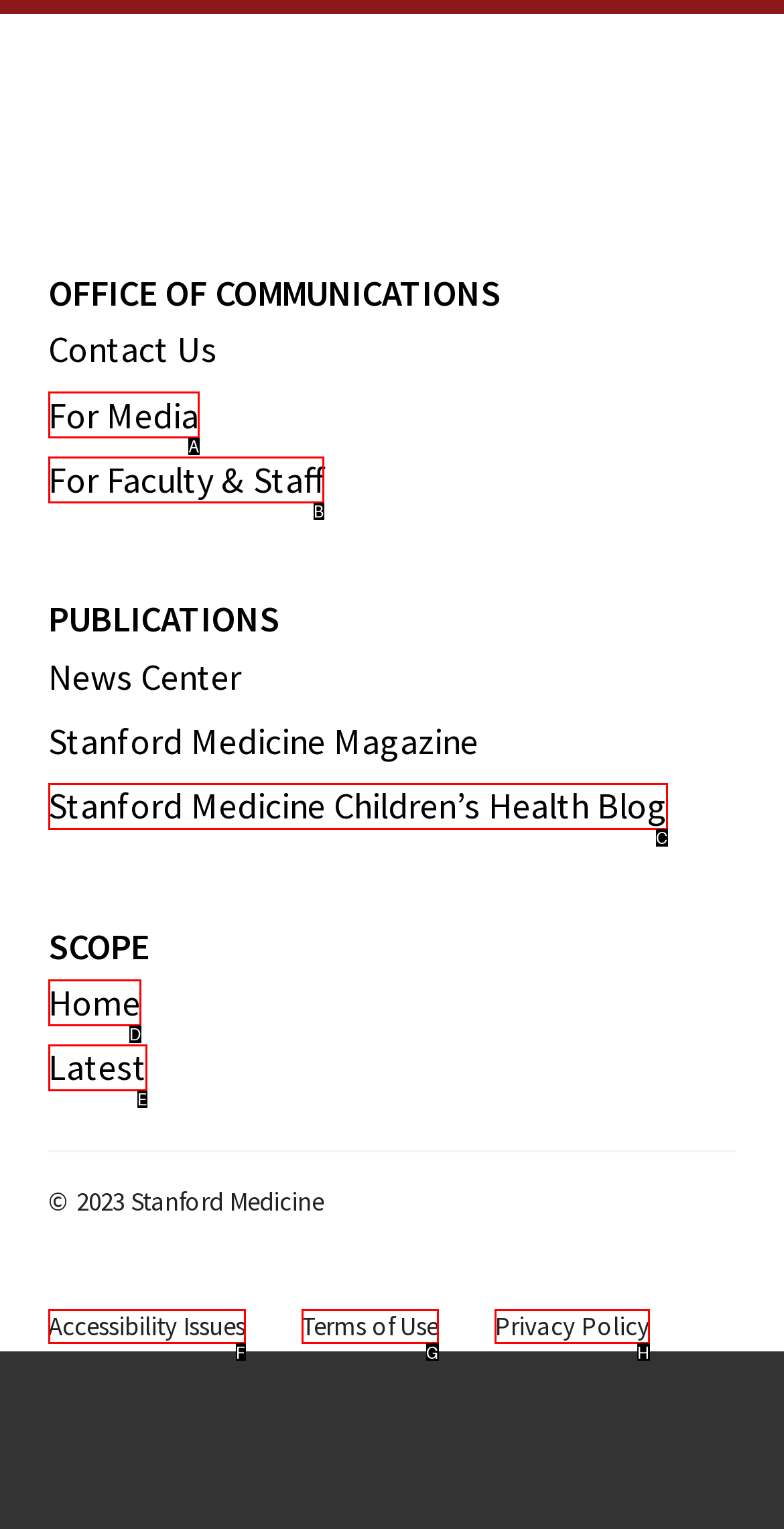Based on the description Stanford Medicine Children’s Health Blog, identify the most suitable HTML element from the options. Provide your answer as the corresponding letter.

C